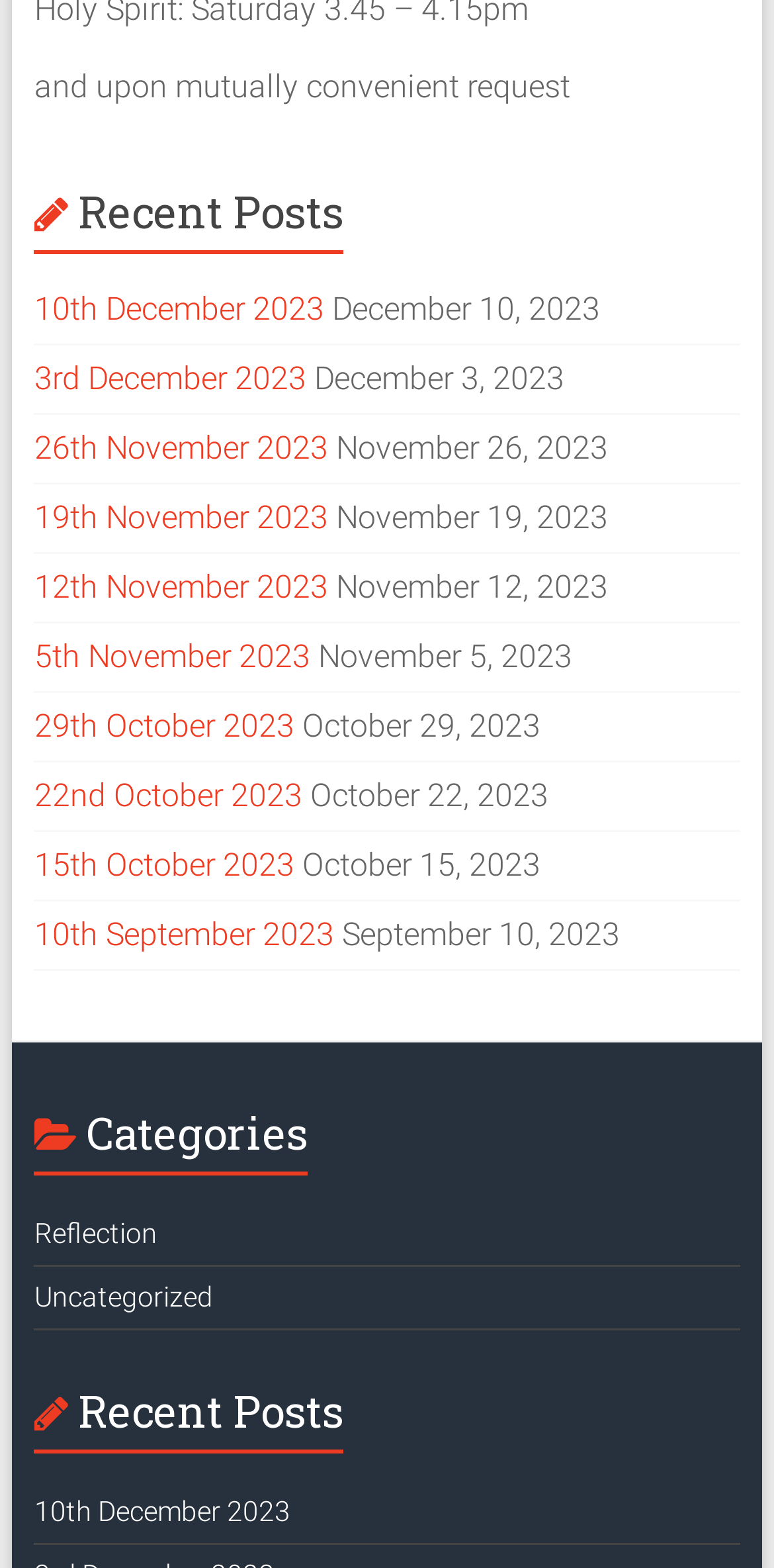Please provide the bounding box coordinates in the format (top-left x, top-left y, bottom-right x, bottom-right y). Remember, all values are floating point numbers between 0 and 1. What is the bounding box coordinate of the region described as: 29th October 2023

[0.044, 0.451, 0.38, 0.475]